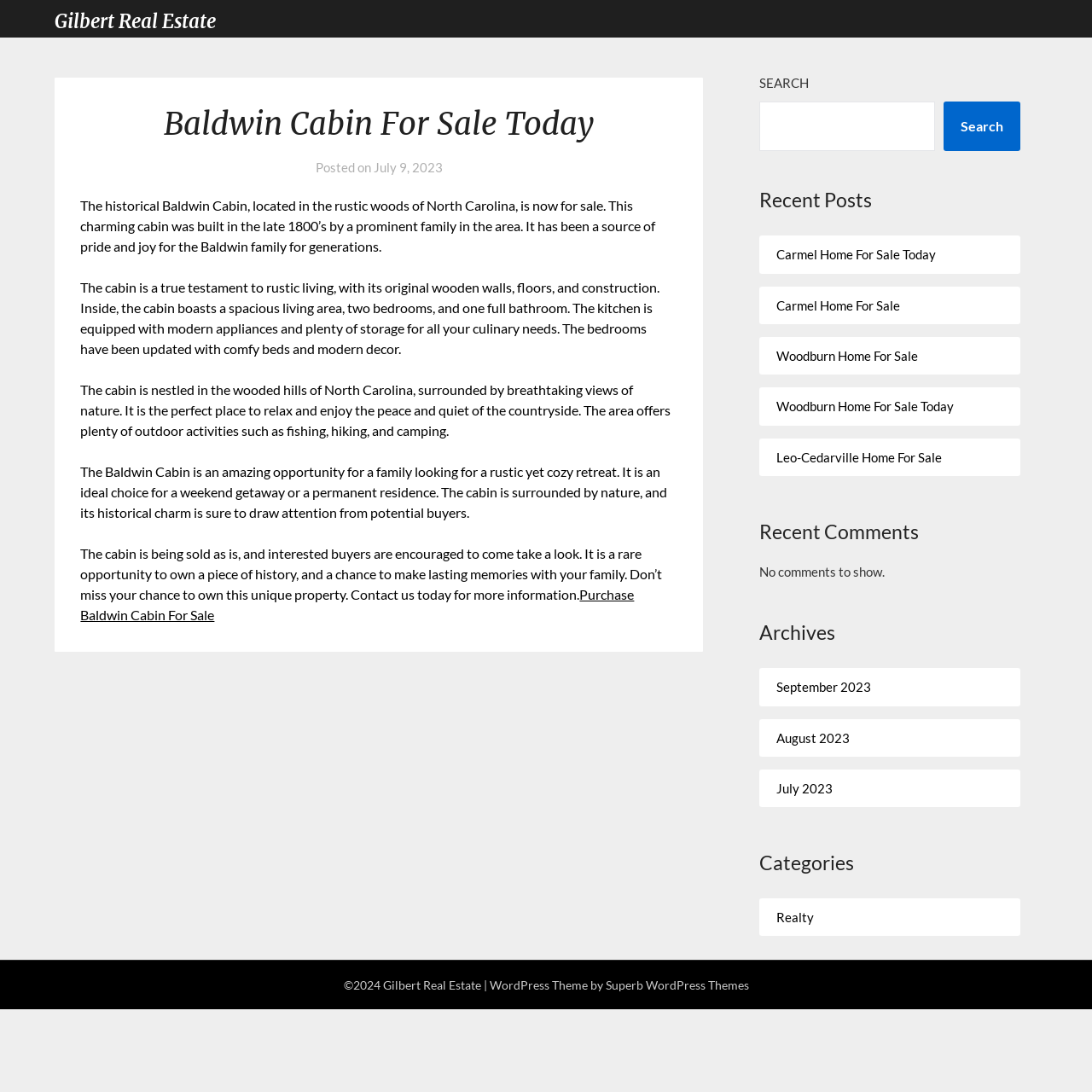Select the bounding box coordinates of the element I need to click to carry out the following instruction: "View recent posts".

[0.696, 0.17, 0.934, 0.198]